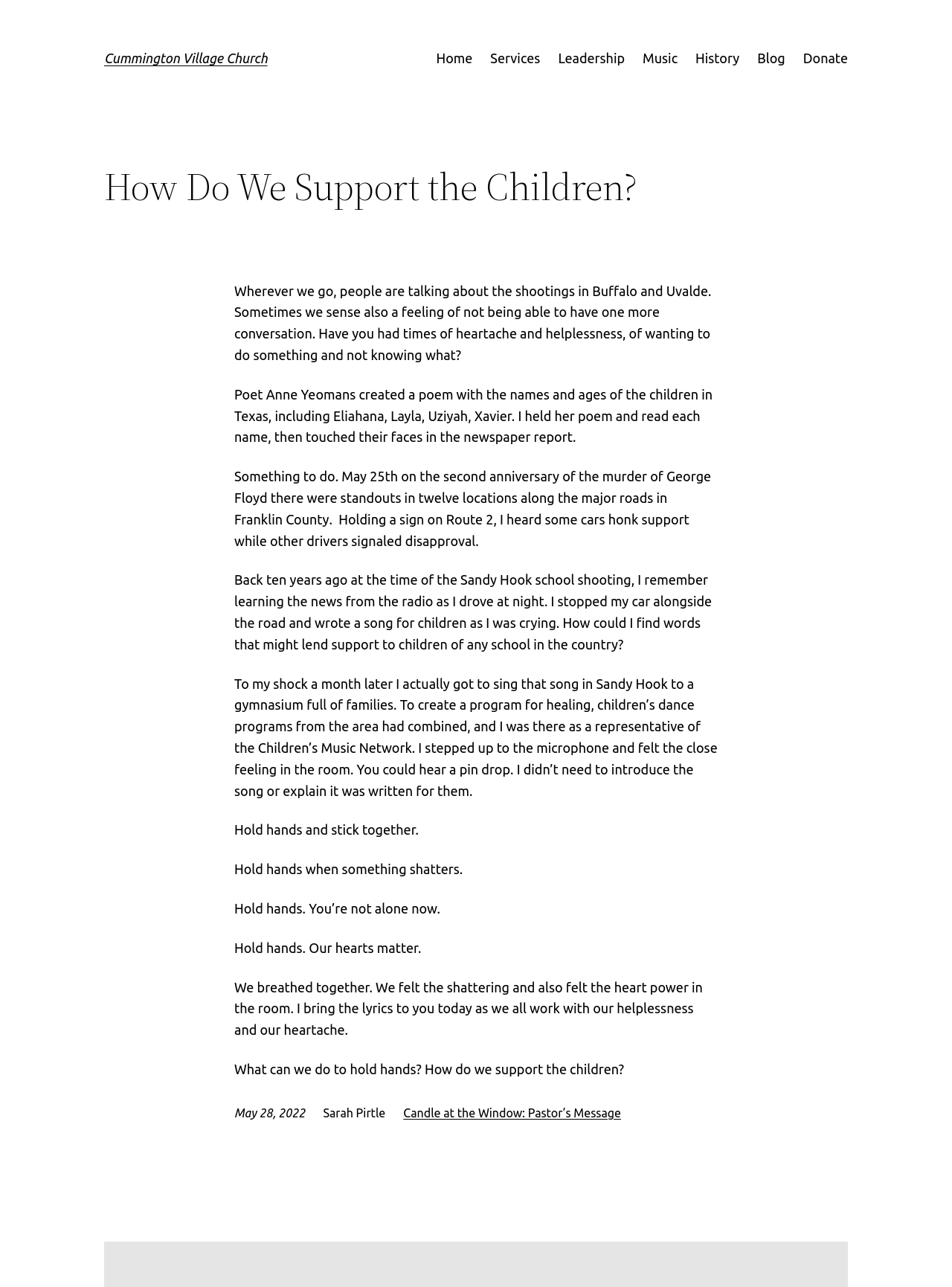What is the name of the church?
Examine the image closely and answer the question with as much detail as possible.

The name of the church can be found in the heading element at the top of the webpage, which reads 'Cummington Village Church'. This is also the text of the link element with the same name.